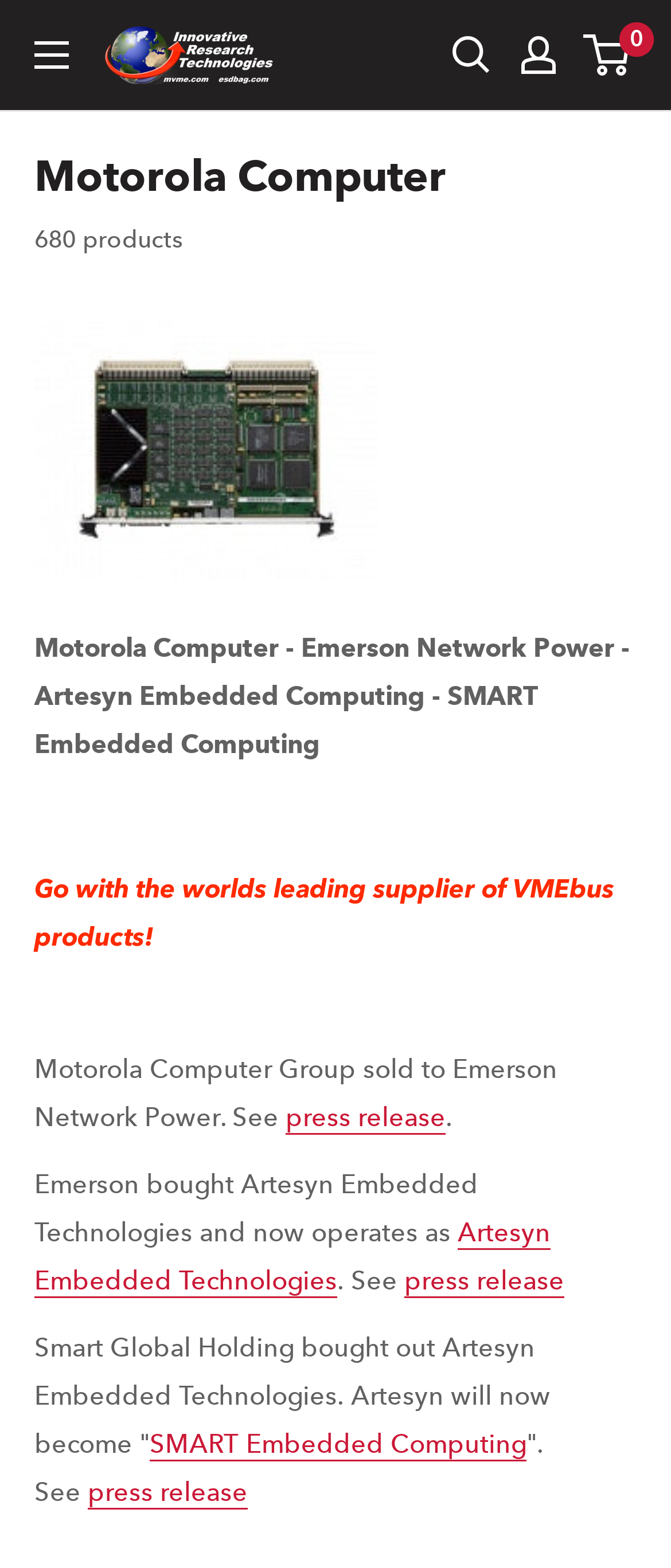Find the bounding box coordinates for the area that should be clicked to accomplish the instruction: "Open search".

[0.674, 0.023, 0.731, 0.047]